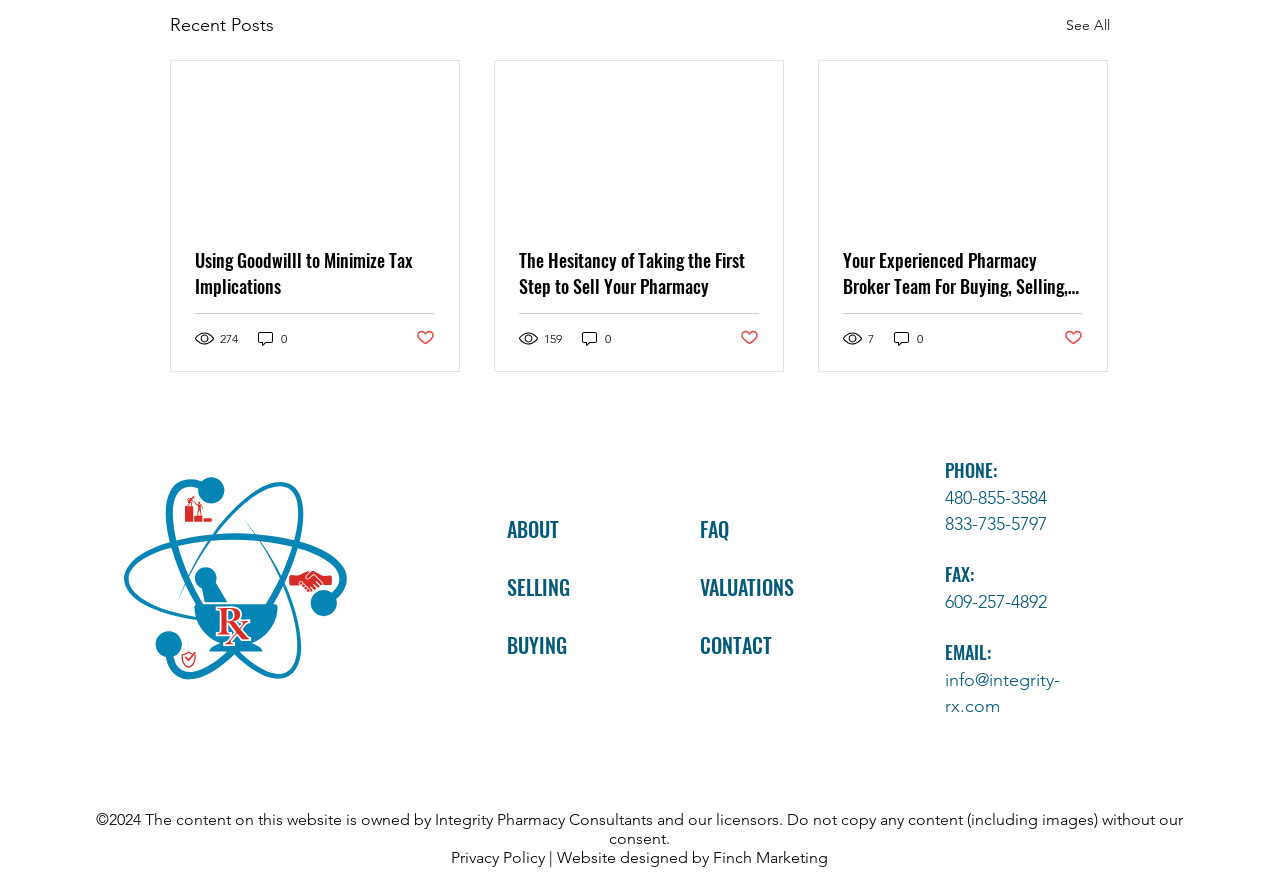What is the email address?
From the image, provide a succinct answer in one word or a short phrase.

info@integrity-rx.com